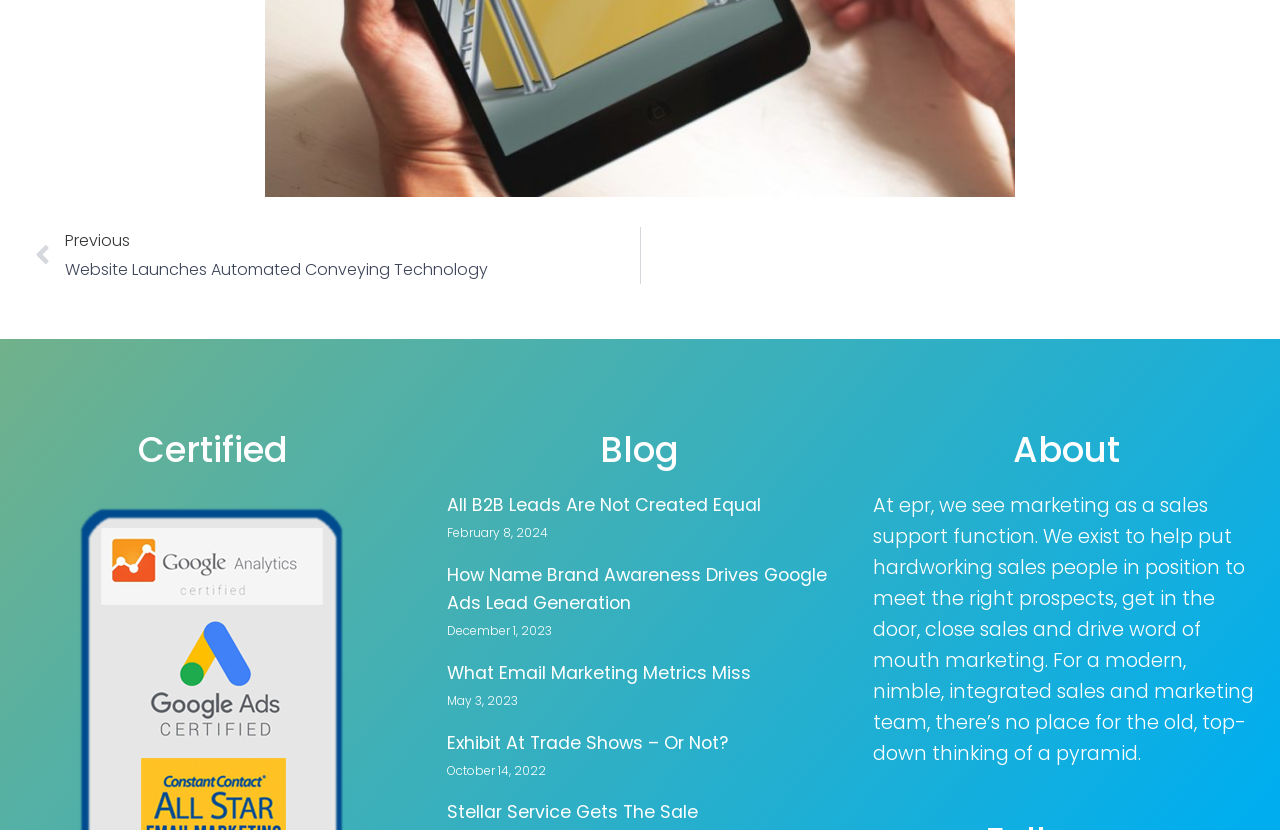Answer the following query with a single word or phrase:
What is the date of the most recent article?

February 8, 2024